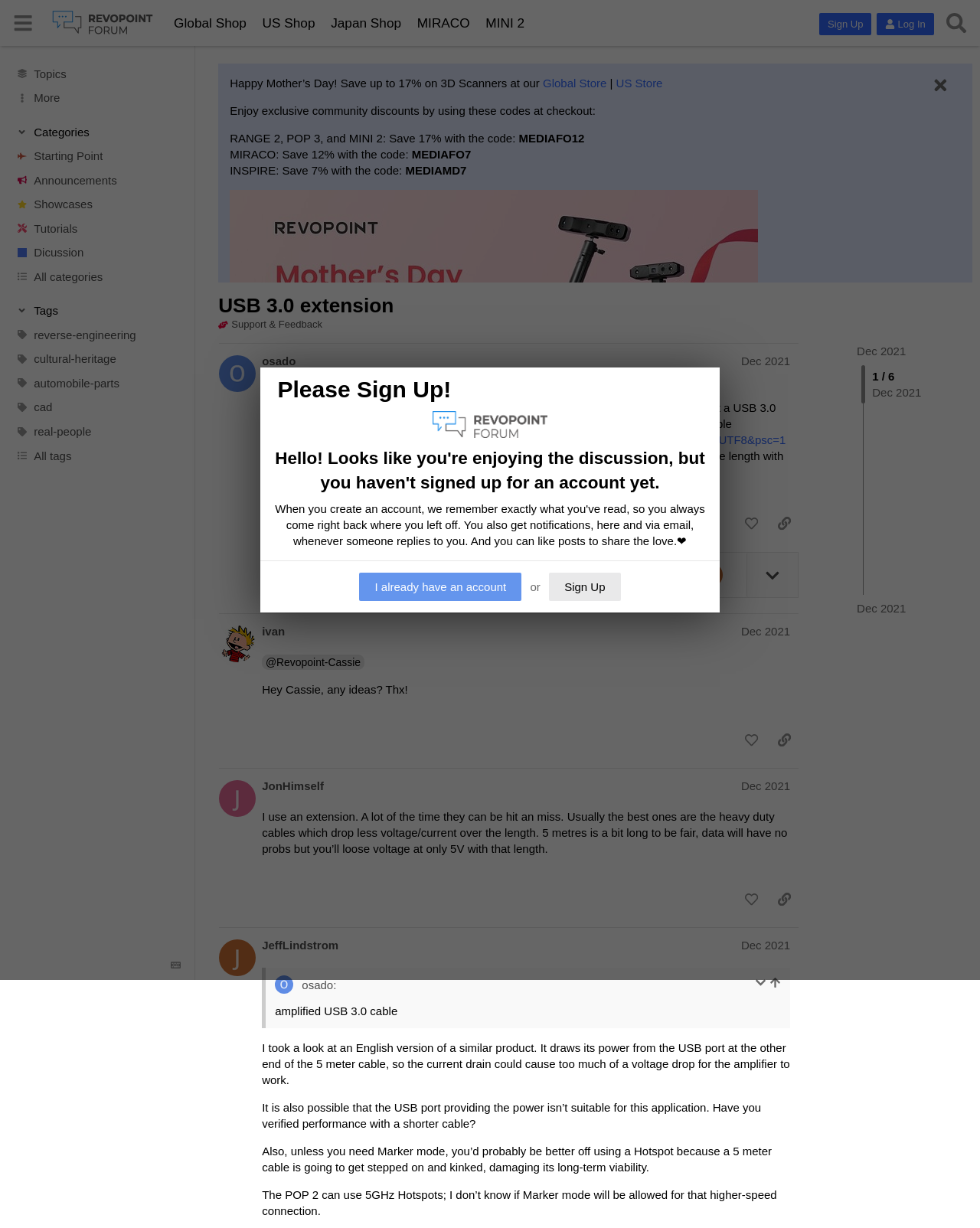Please specify the bounding box coordinates of the clickable section necessary to execute the following command: "View the 'Mother’s Day Giveaway Event'".

[0.234, 0.394, 0.955, 0.418]